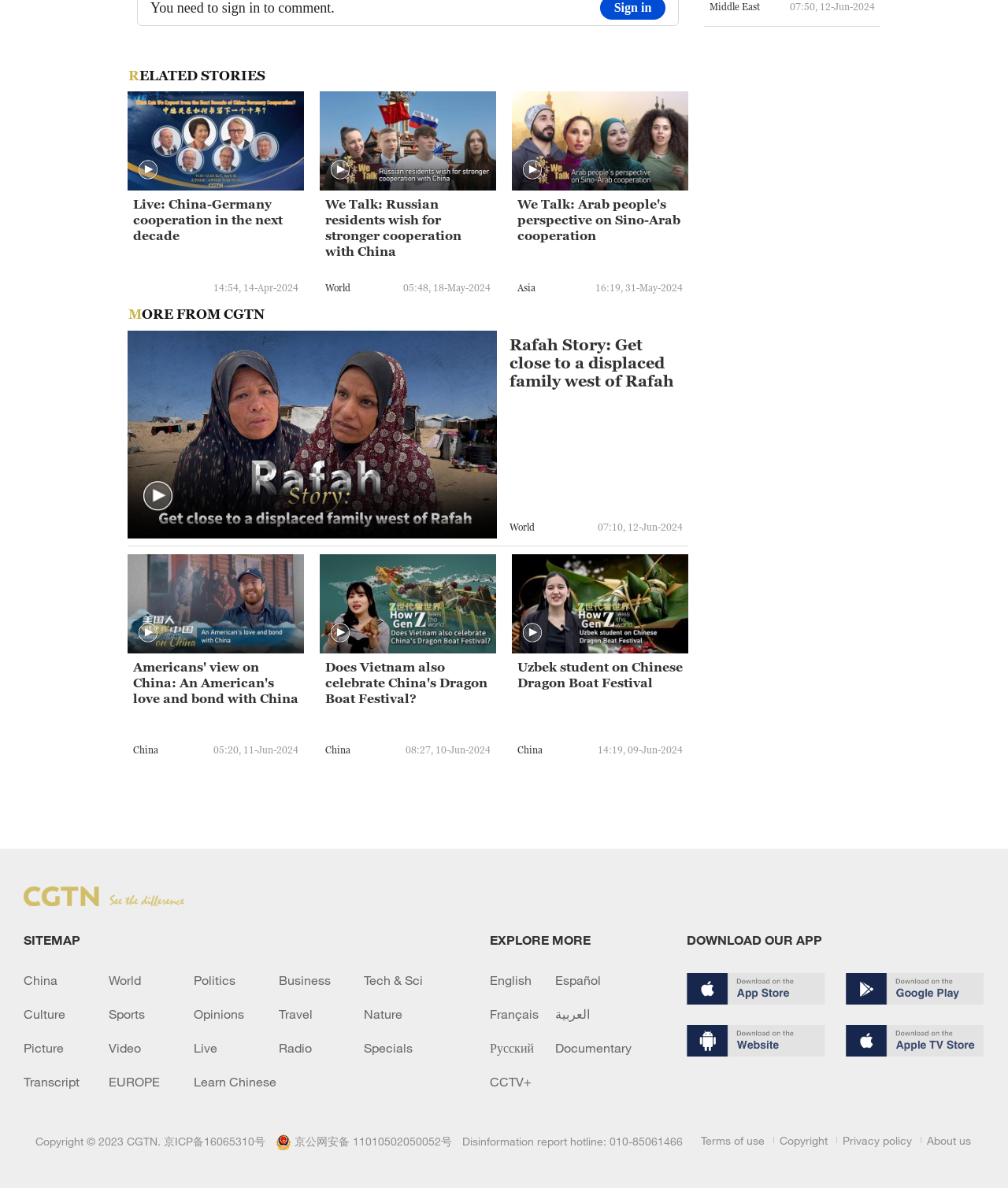Respond to the following question using a concise word or phrase: 
What is the language of the link 'Русский'?

Russian